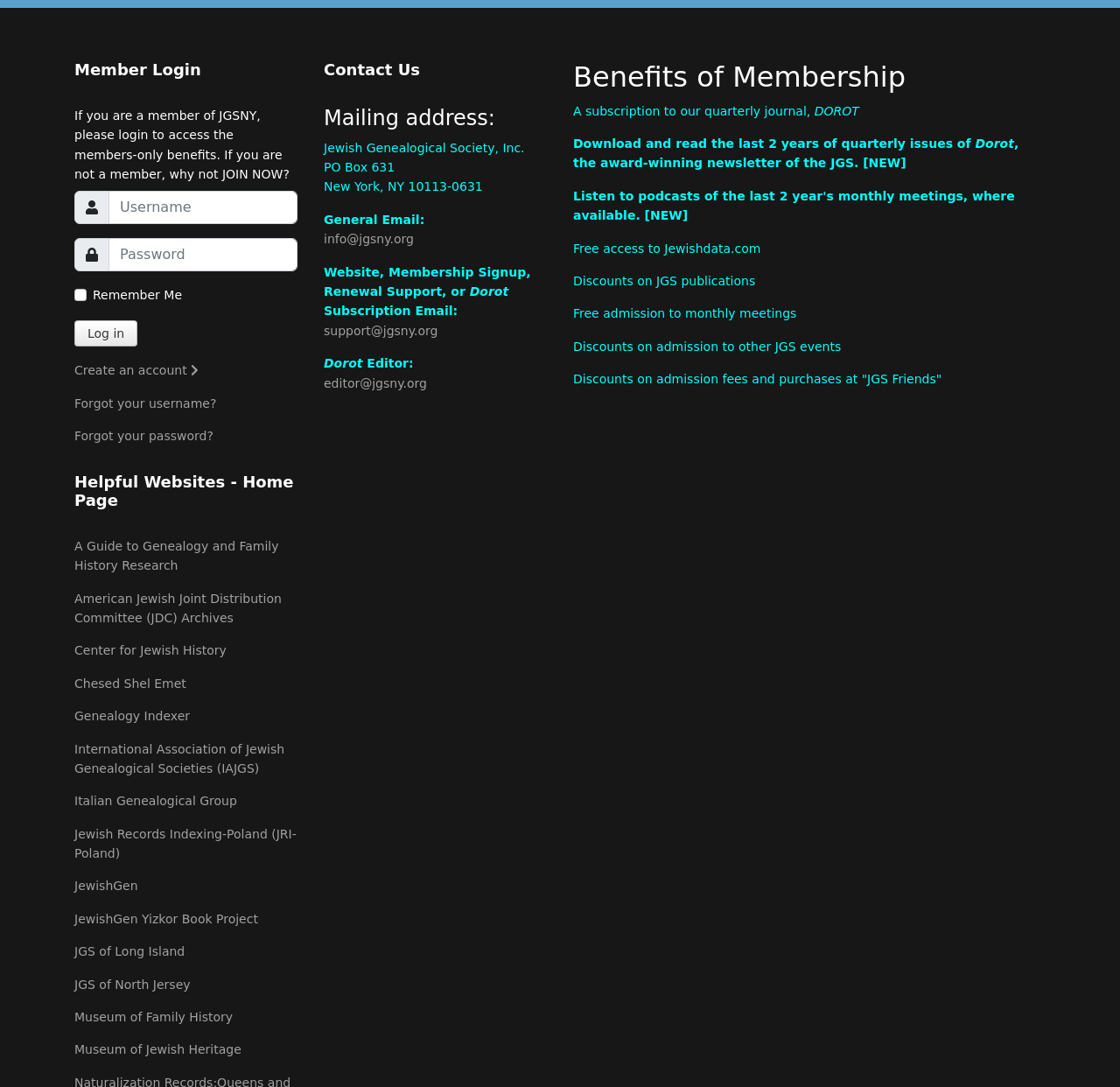Locate the bounding box of the UI element based on this description: "Italian Genealogical Group". Provide four float numbers between 0 and 1 as [left, top, right, bottom].

[0.066, 0.728, 0.266, 0.746]